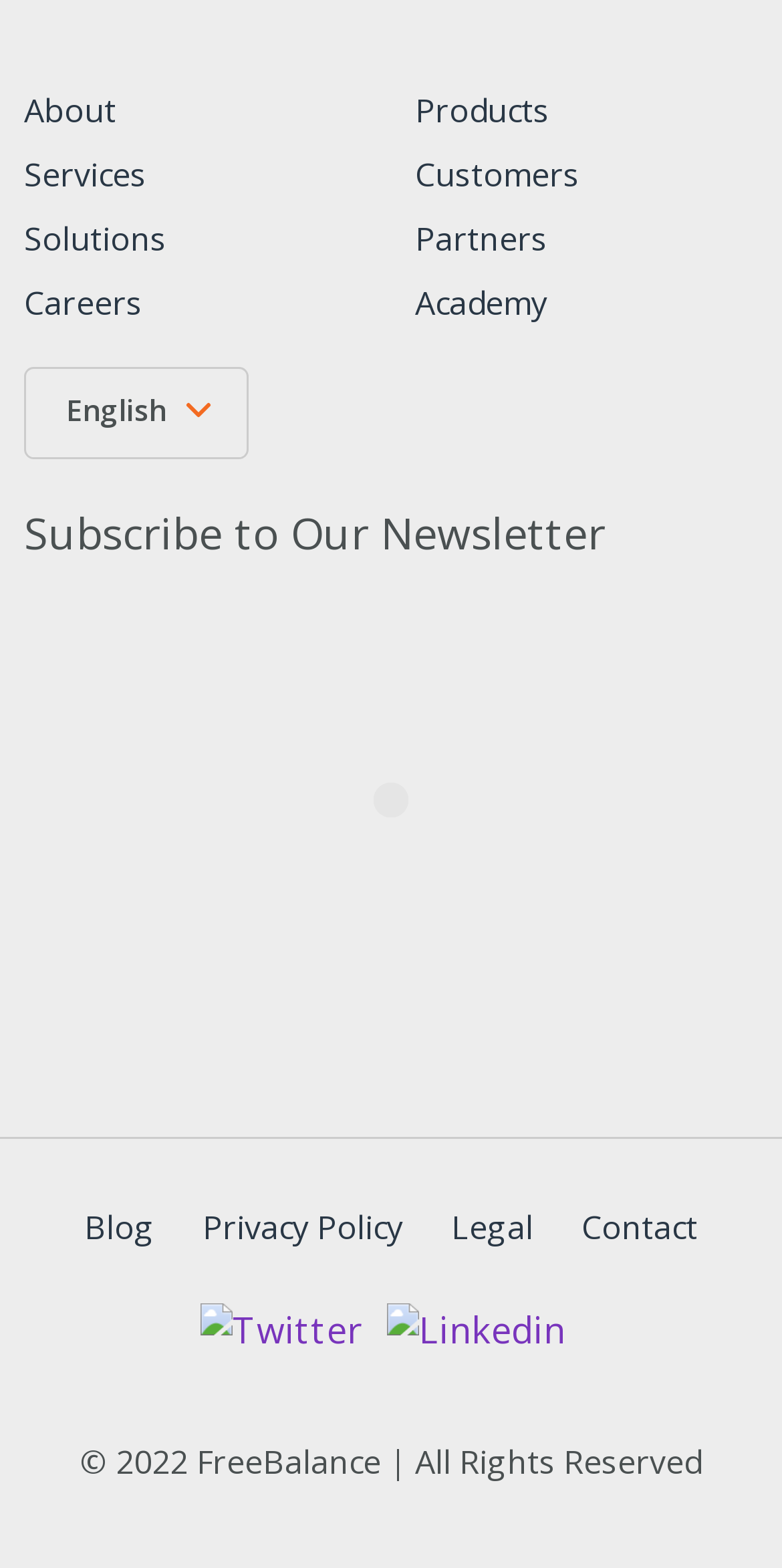How many navigation menus are there?
From the screenshot, provide a brief answer in one word or phrase.

2